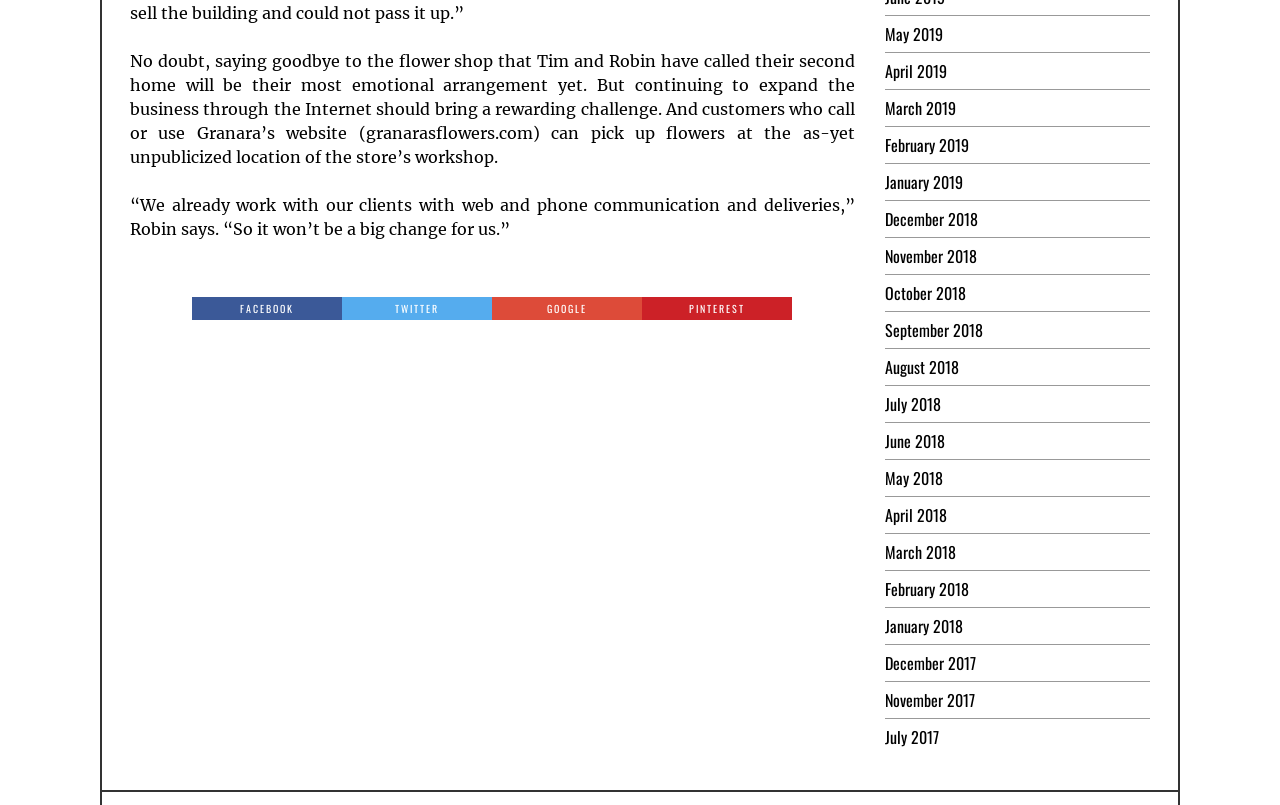Based on the element description: "December 2018", identify the bounding box coordinates for this UI element. The coordinates must be four float numbers between 0 and 1, listed as [left, top, right, bottom].

[0.691, 0.257, 0.764, 0.286]